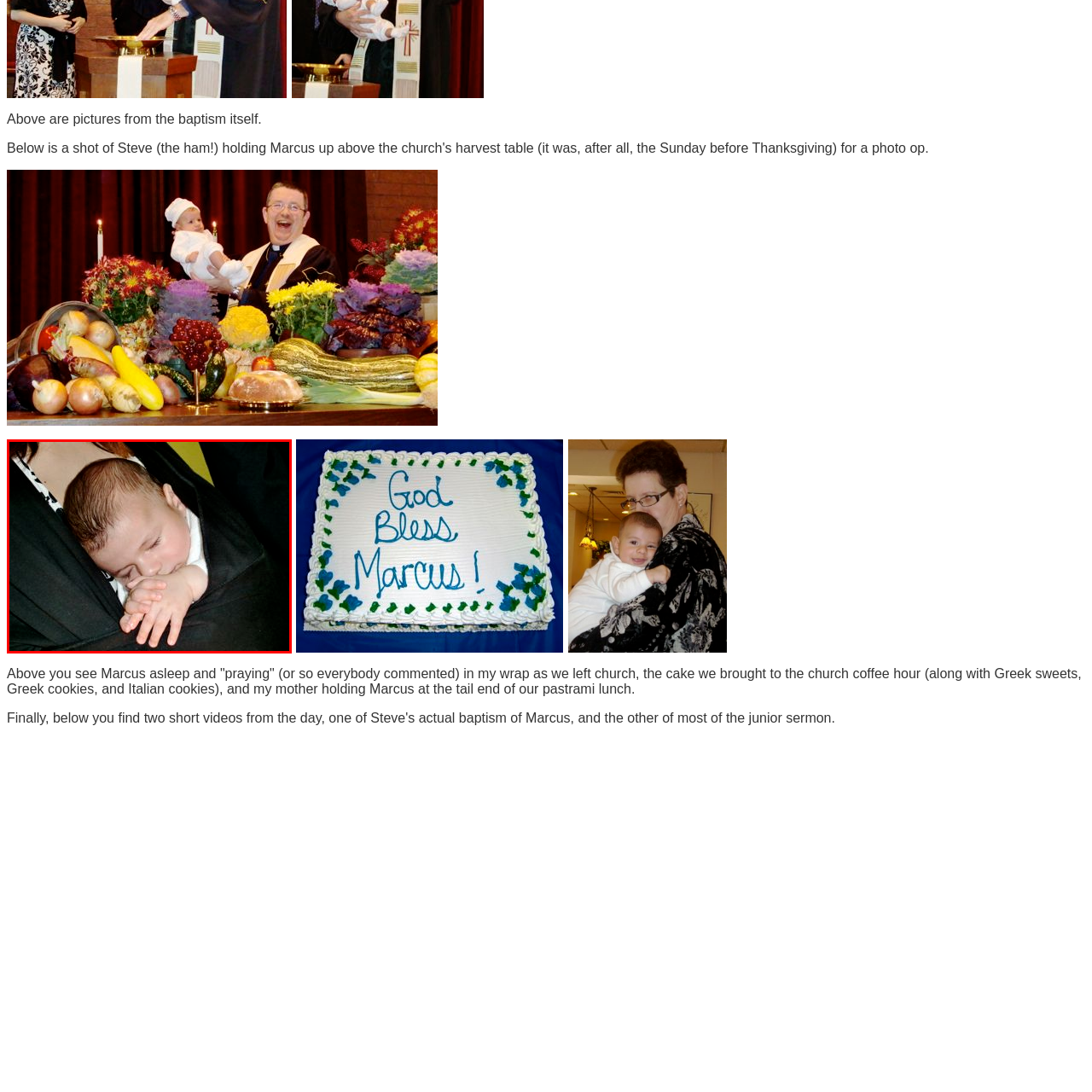What is the significance of the image according to the caption?
Inspect the highlighted part of the image and provide a single word or phrase as your answer.

New parenthood and baptism